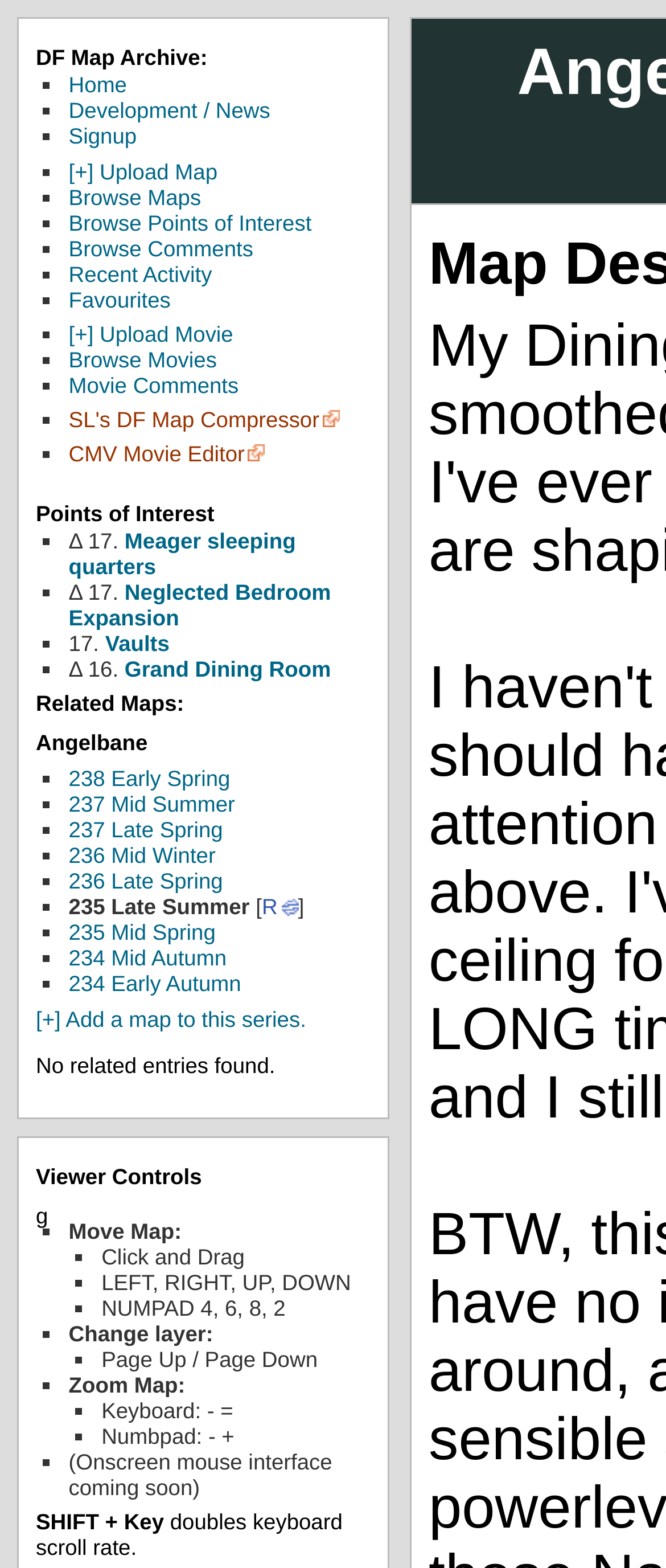Determine the main headline of the webpage and provide its text.

Angelbane - 235 Late Summer by ClsfdKidd